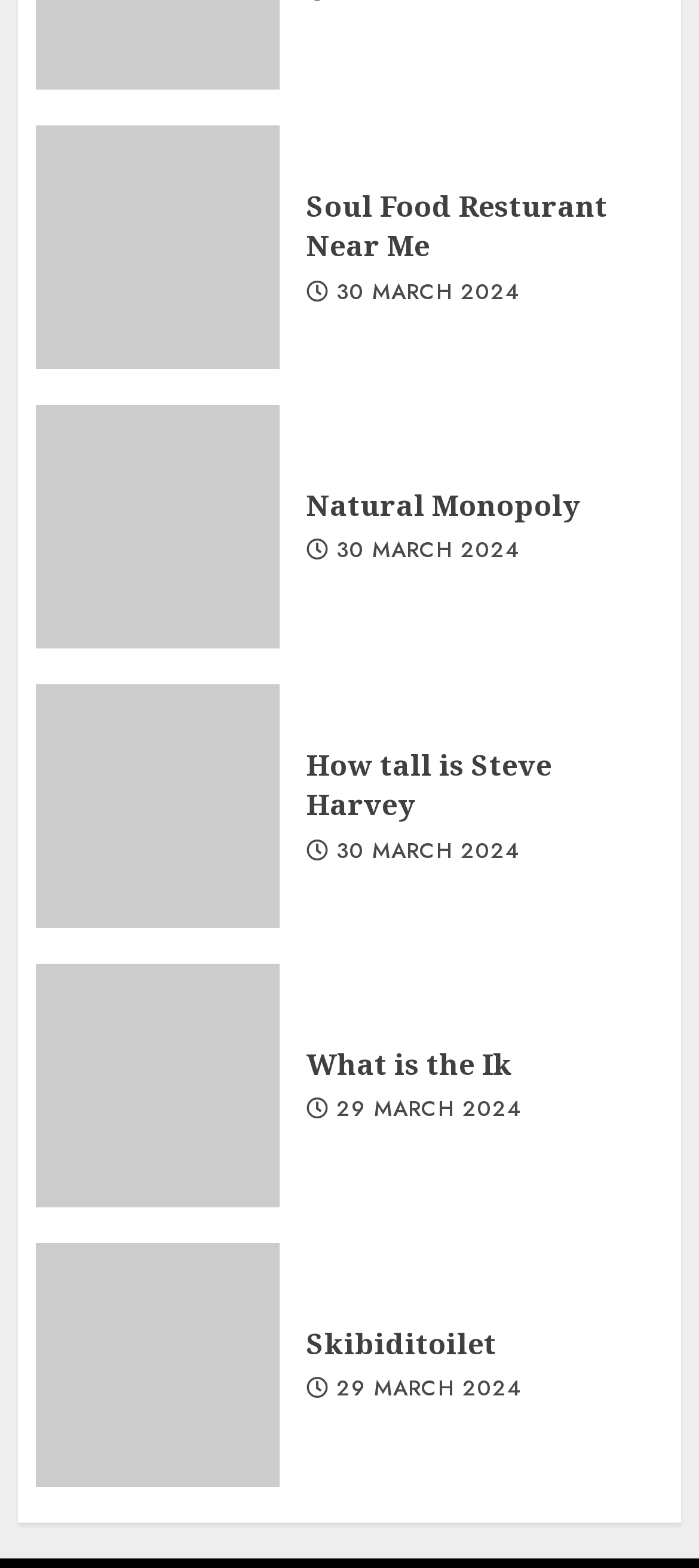Please locate the clickable area by providing the bounding box coordinates to follow this instruction: "Visit the Skibiditoilet page".

[0.438, 0.844, 0.949, 0.87]